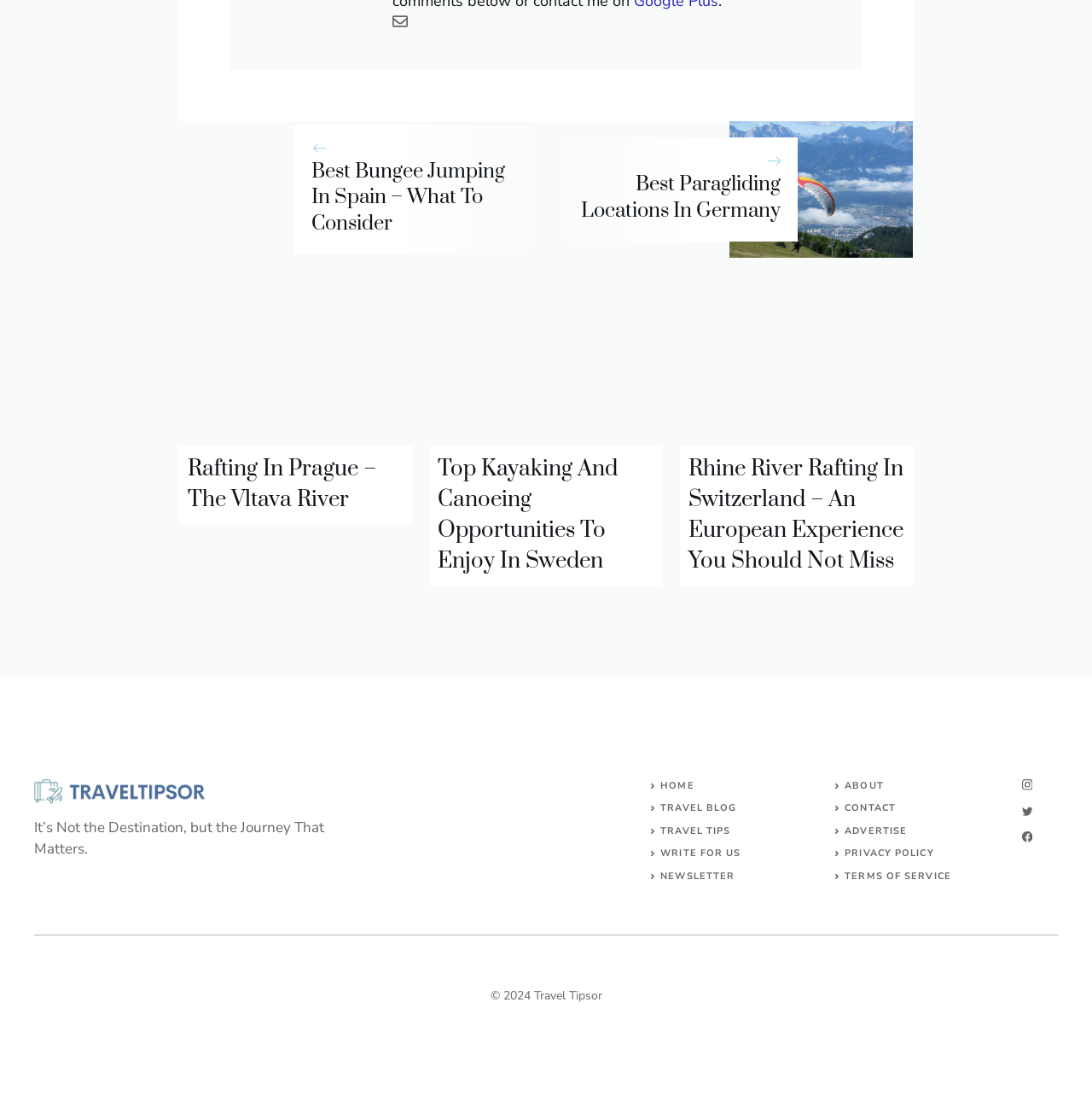What is the topic of the first heading?
Please answer using one word or phrase, based on the screenshot.

Bungee Jumping In Spain